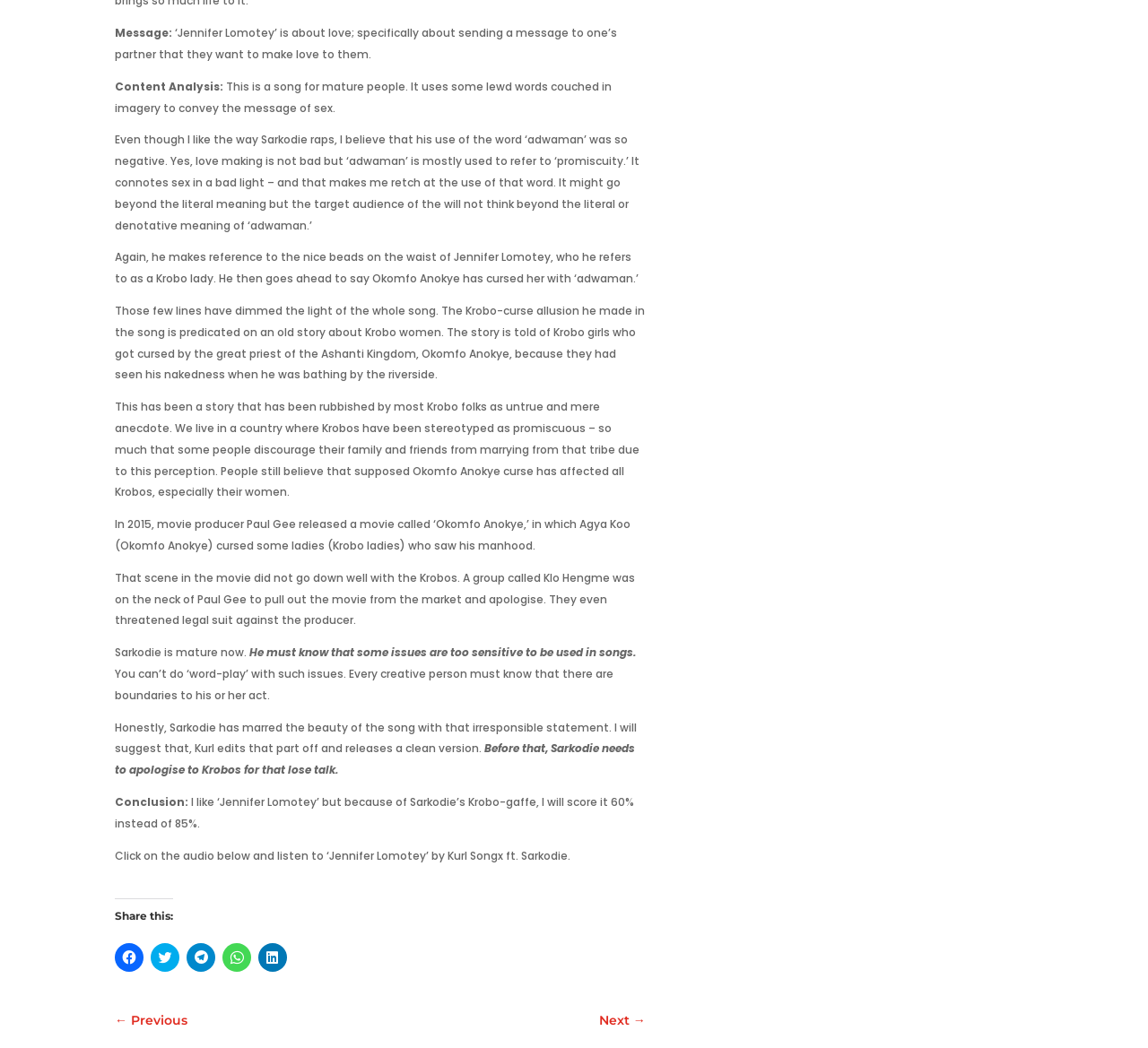Refer to the image and offer a detailed explanation in response to the question: What is the purpose of the 'Share this:' section?

The 'Share this:' section provides links to share the content on various social media platforms, including Facebook, Twitter, Telegram, WhatsApp, and LinkedIn, allowing users to easily share the article with others.